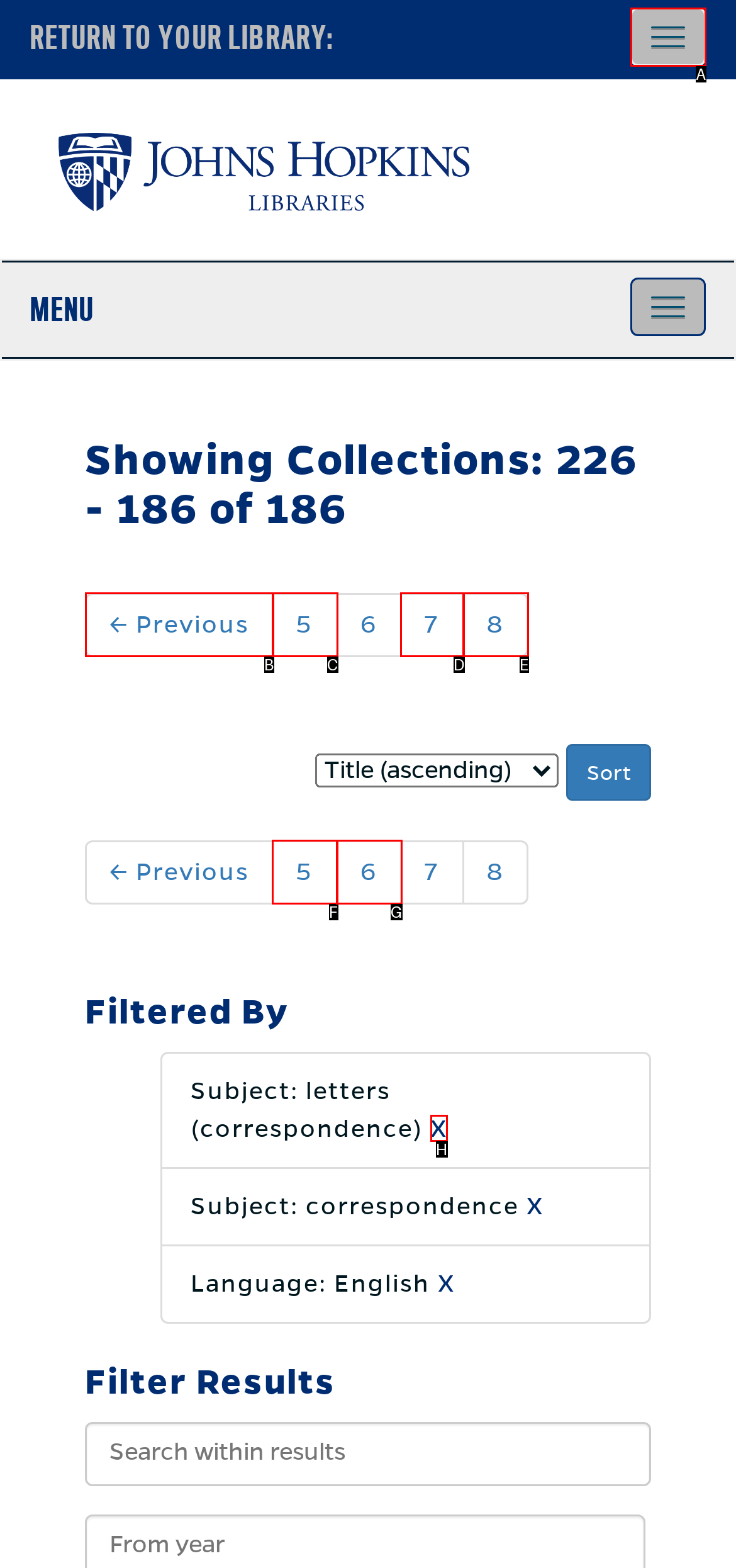To complete the instruction: Remove filter by subject: letters (correspondence), which HTML element should be clicked?
Respond with the option's letter from the provided choices.

H